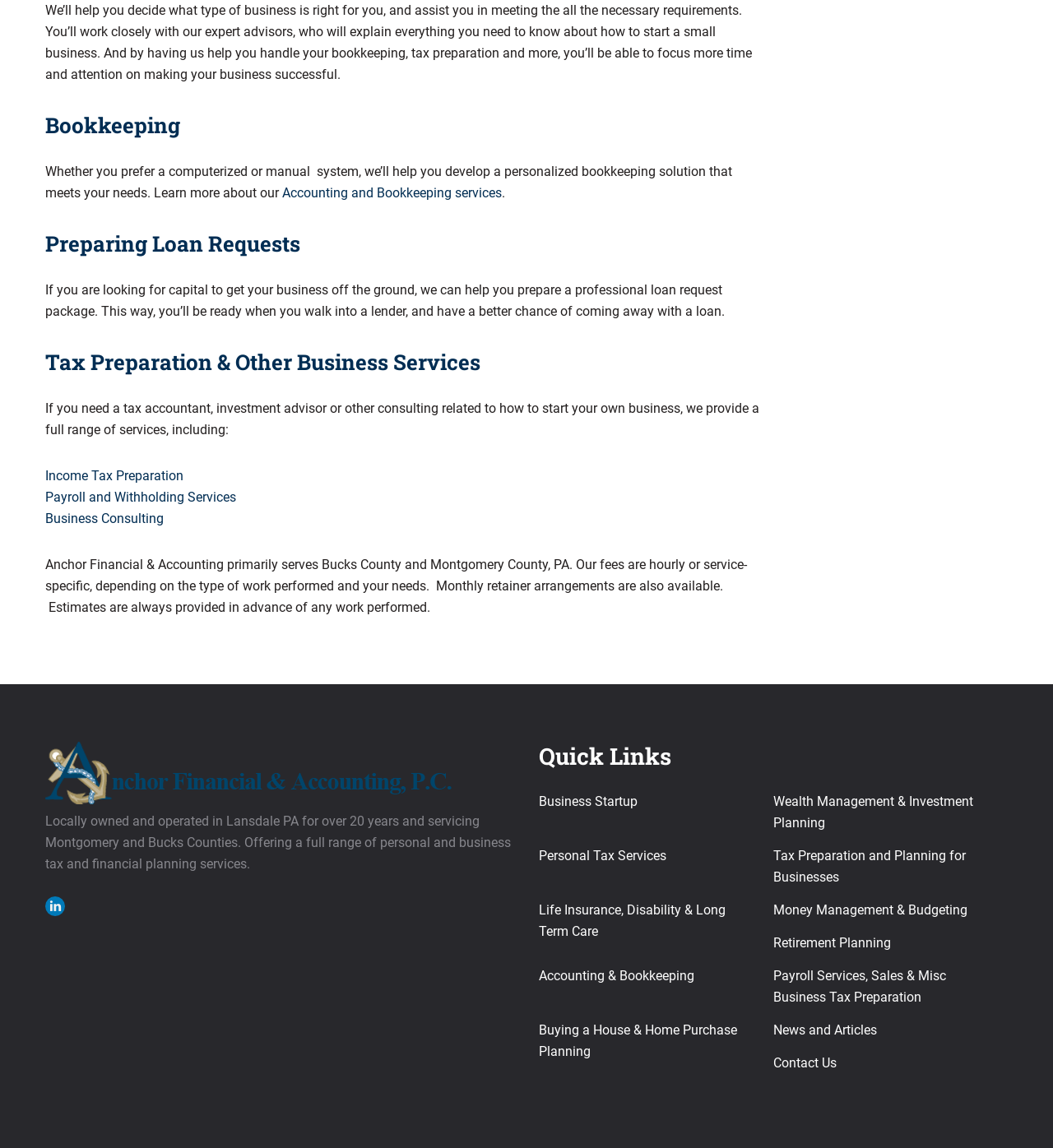Given the element description Income Tax Preparation, specify the bounding box coordinates of the corresponding UI element in the format (top-left x, top-left y, bottom-right x, bottom-right y). All values must be between 0 and 1.

[0.043, 0.408, 0.174, 0.421]